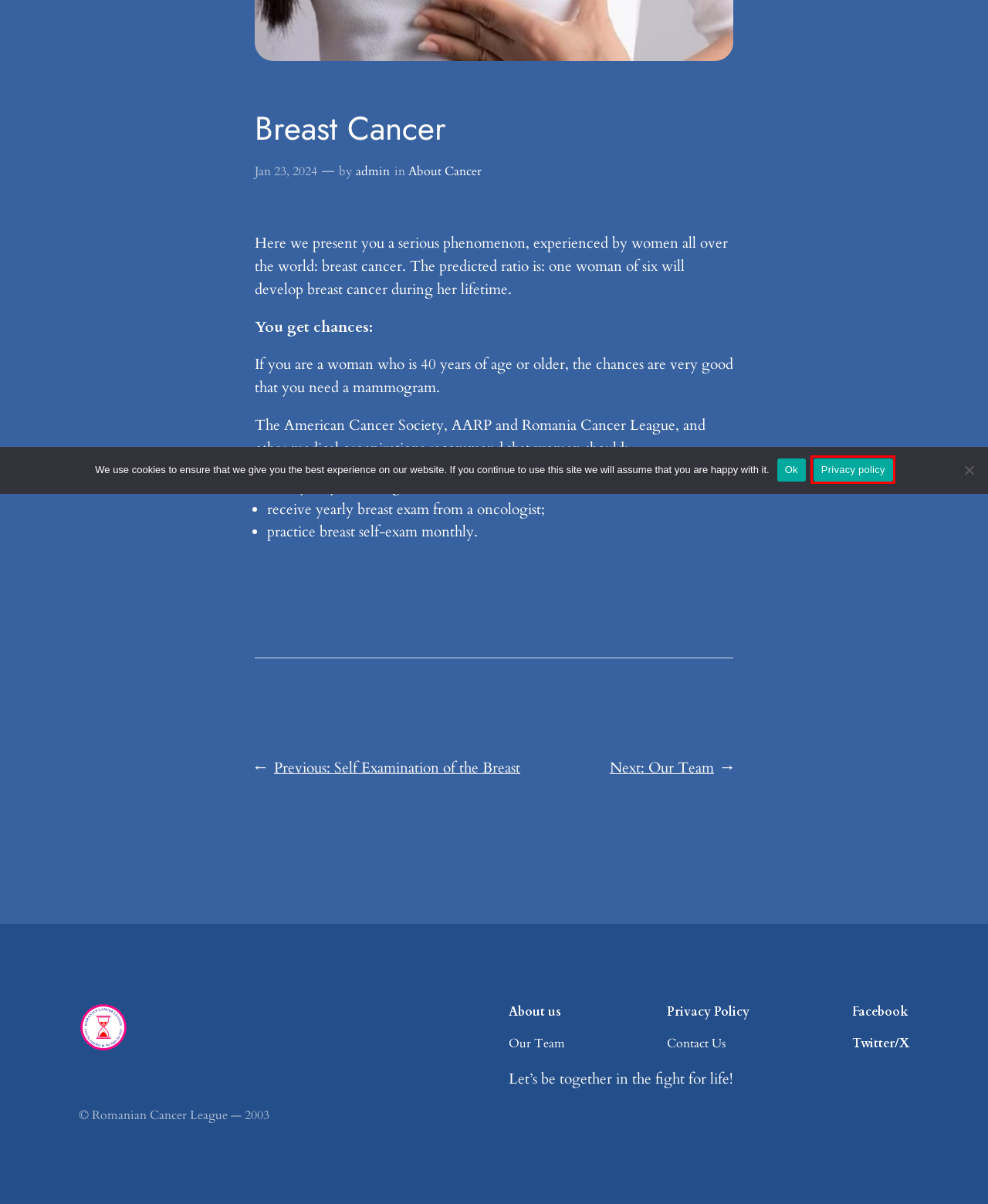Observe the screenshot of a webpage with a red bounding box around an element. Identify the webpage description that best fits the new page after the element inside the bounding box is clicked. The candidates are:
A. Self Examination of the Breast
B. About Cancer
C. Our Team
D. Let’s be together in the fight for life!
E. Privacy Policy
F. Contact us
G. admin
H. About us

E